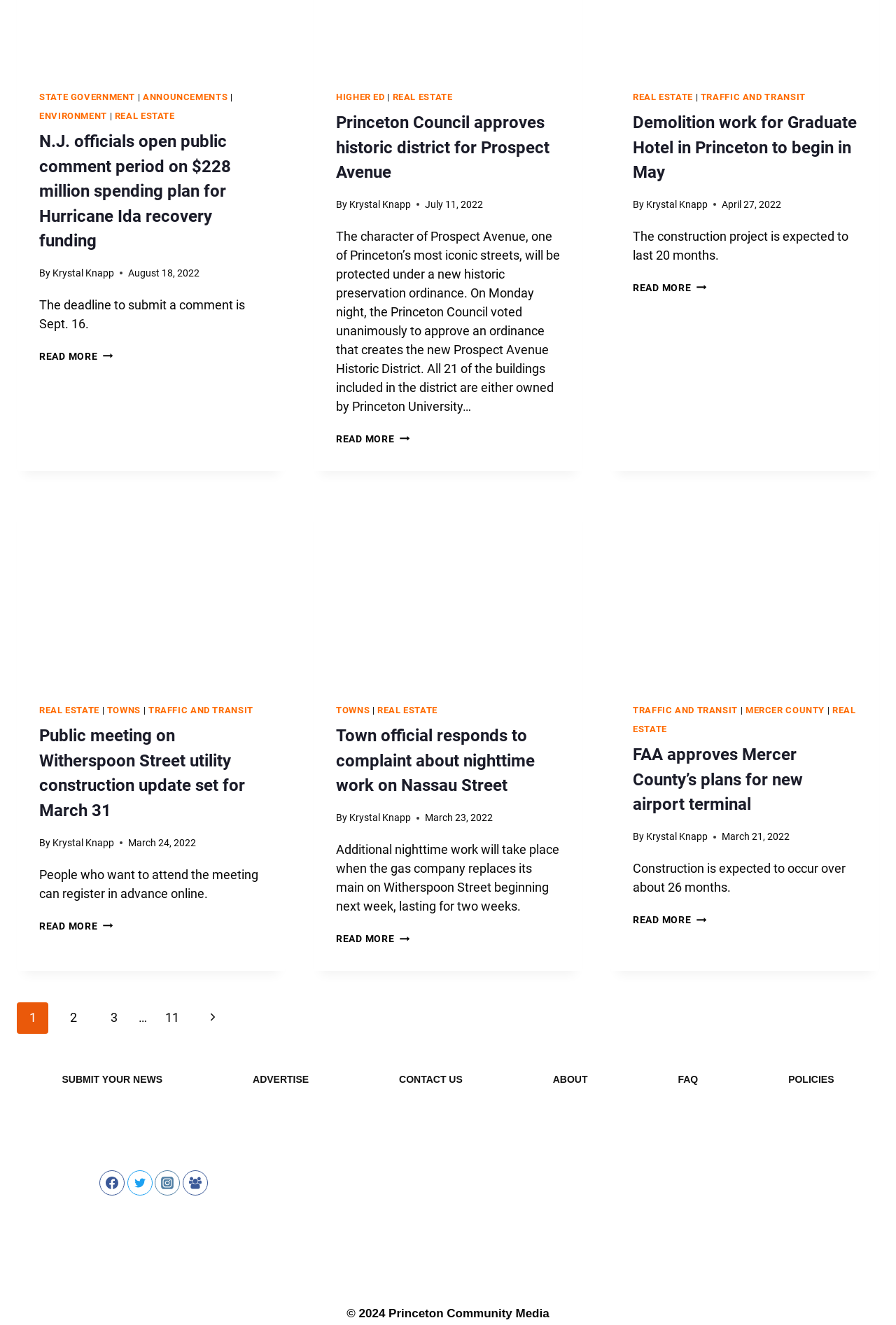Determine the bounding box coordinates of the clickable element necessary to fulfill the instruction: "Read more about 'N.J. officials open public comment period on $228 million spending plan for Hurricane Ida recovery funding'". Provide the coordinates as four float numbers within the 0 to 1 range, i.e., [left, top, right, bottom].

[0.044, 0.265, 0.126, 0.274]